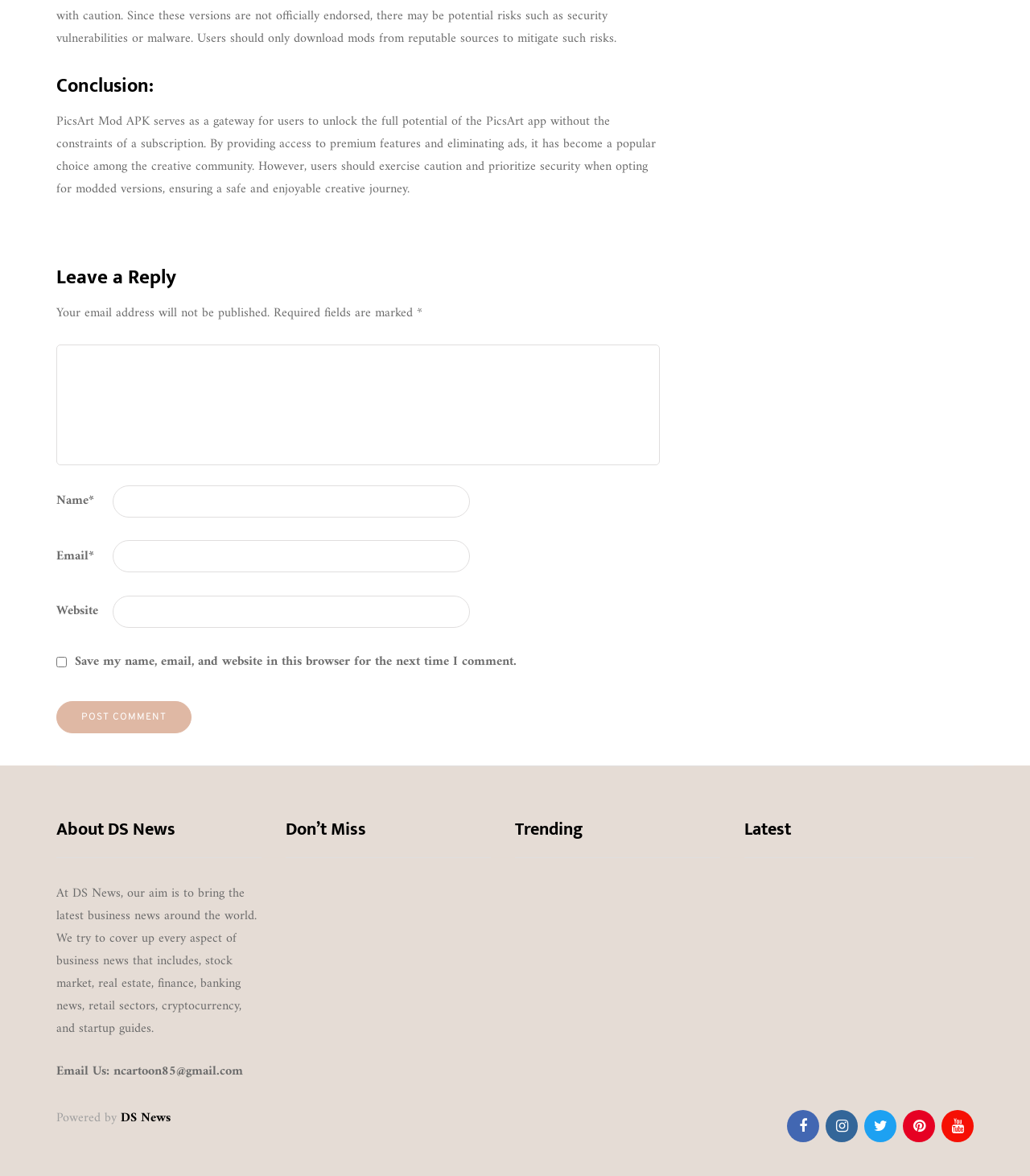Please specify the bounding box coordinates of the clickable section necessary to execute the following command: "Explore 'Exploring London's Boroughs'".

[0.723, 0.839, 0.945, 0.854]